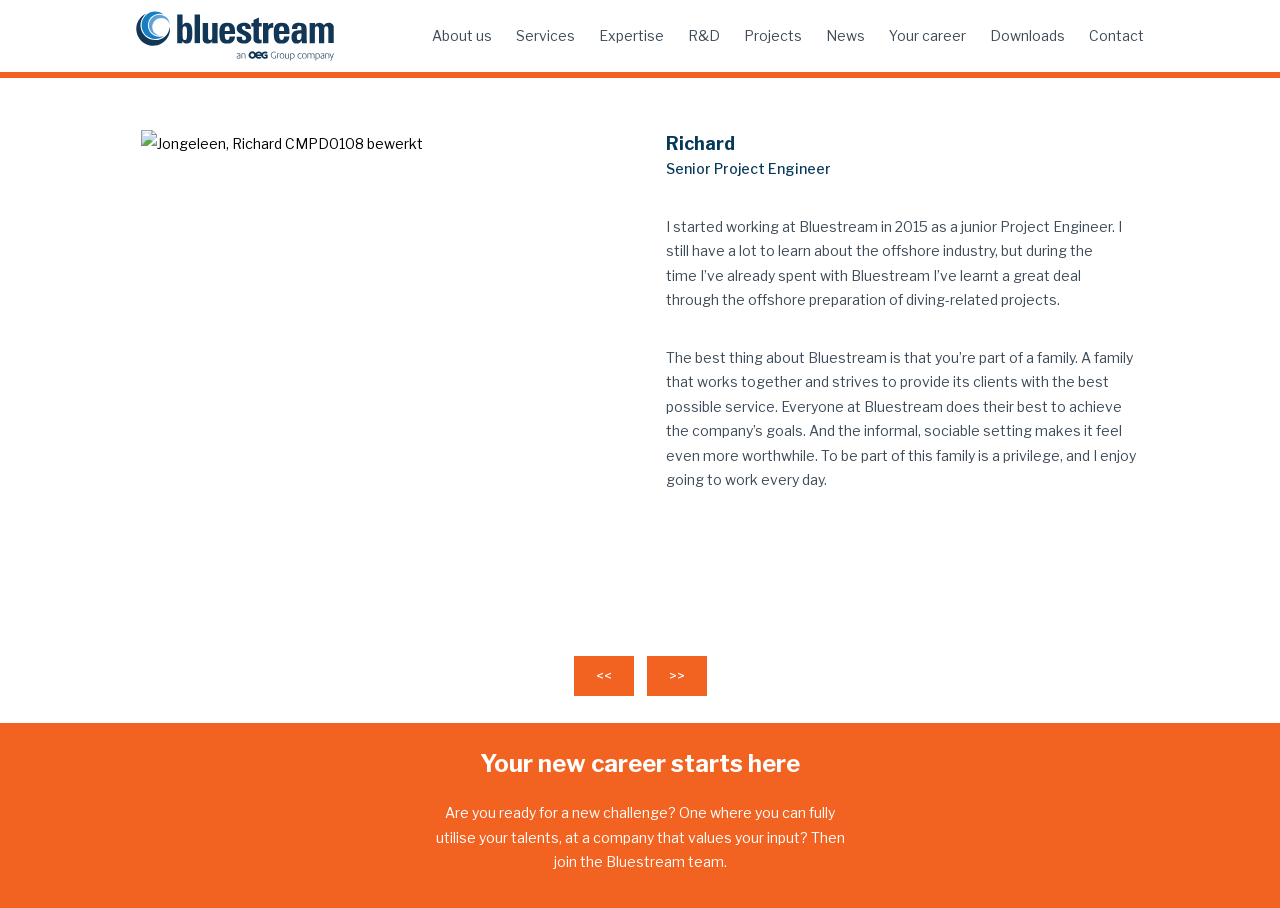Identify the bounding box coordinates of the region that needs to be clicked to carry out this instruction: "Click the Bluestream OEG Group Logo". Provide these coordinates as four float numbers ranging from 0 to 1, i.e., [left, top, right, bottom].

[0.105, 0.011, 0.262, 0.068]